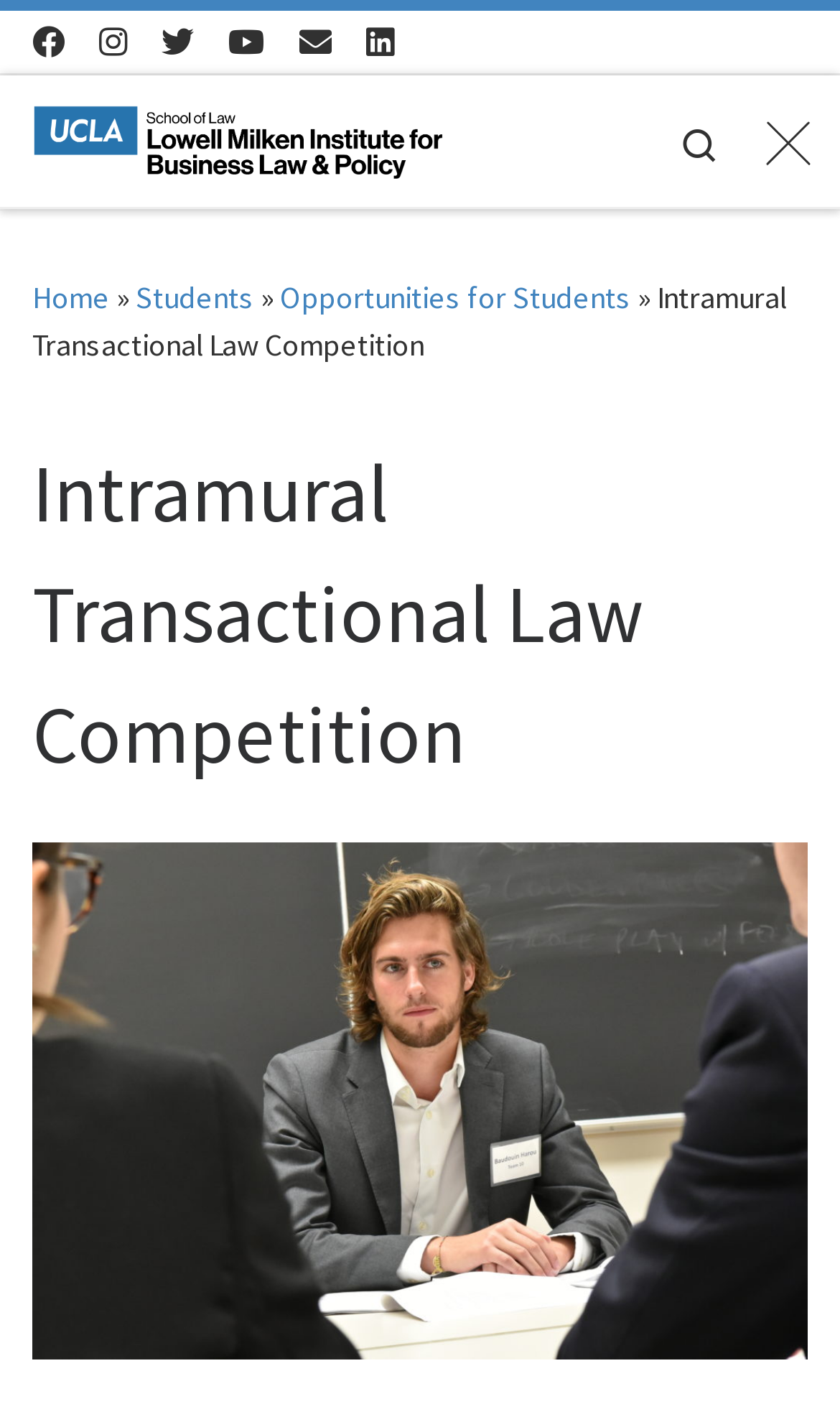Please determine the bounding box coordinates for the element with the description: "Home".

[0.038, 0.194, 0.131, 0.221]